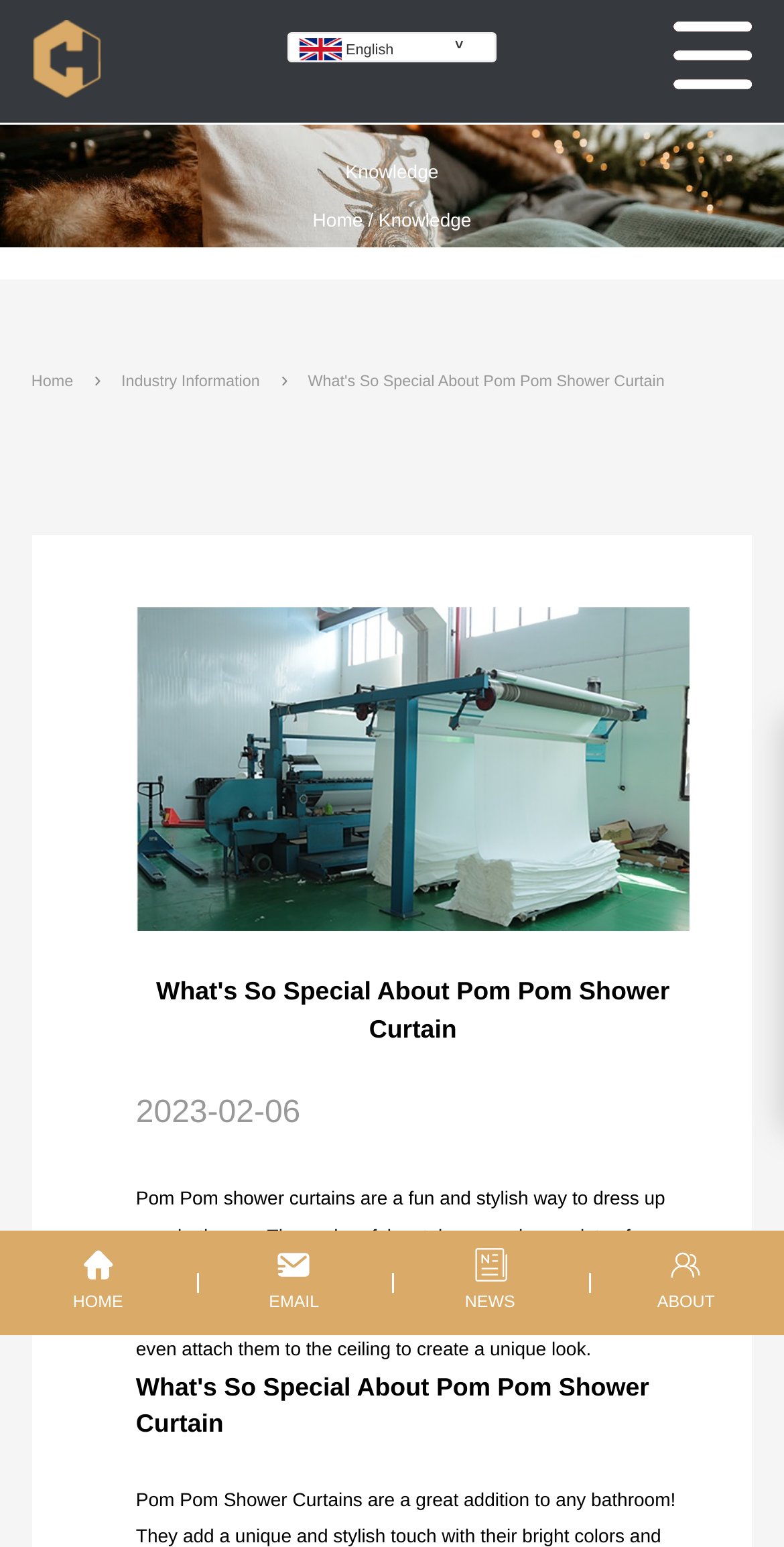Locate the heading on the webpage and return its text.

What's So Special About Pom Pom Shower Curtain